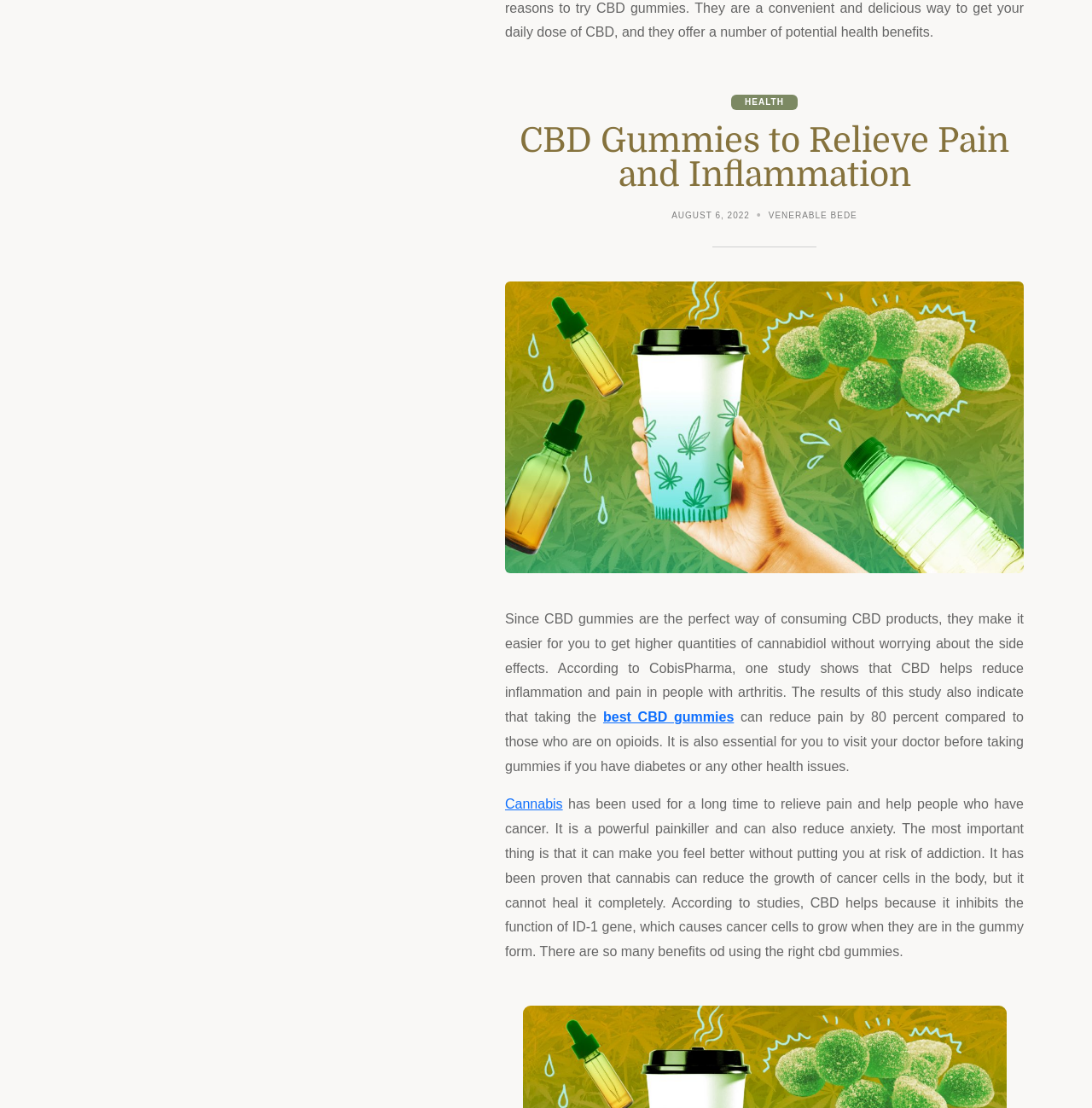Identify the bounding box for the UI element specified in this description: "best CBD gummies". The coordinates must be four float numbers between 0 and 1, formatted as [left, top, right, bottom].

[0.552, 0.641, 0.672, 0.654]